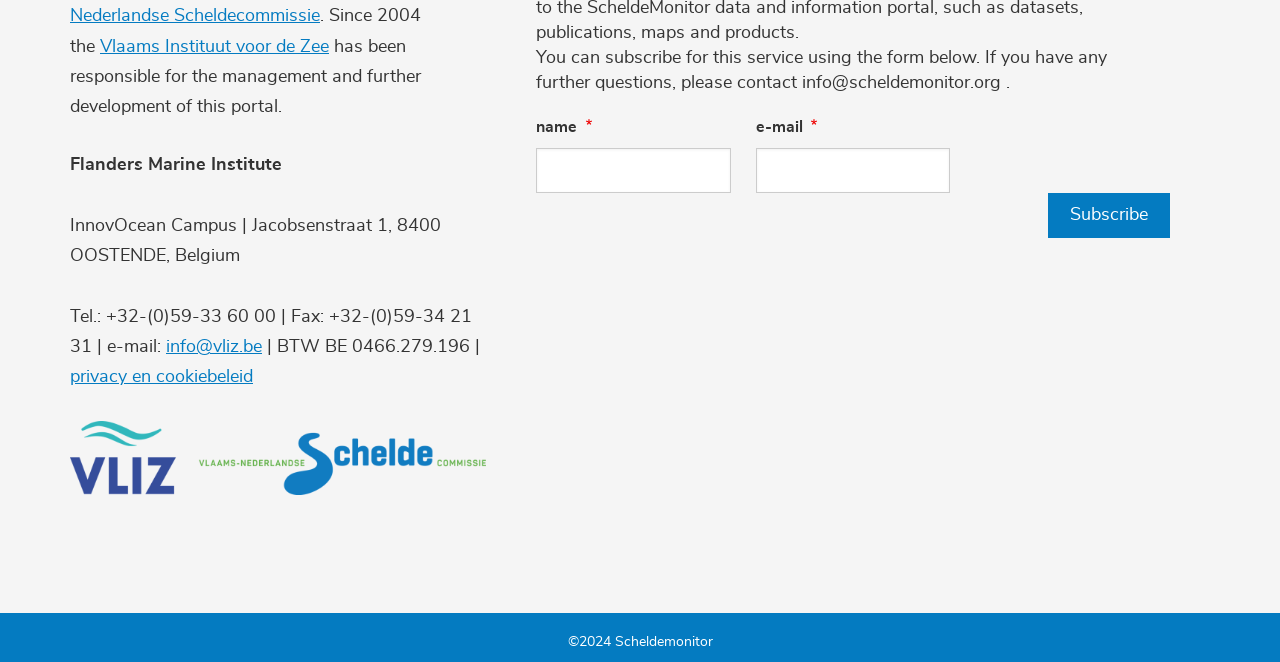Respond to the question below with a single word or phrase: How can users contact the institute?

Via phone, fax, or email